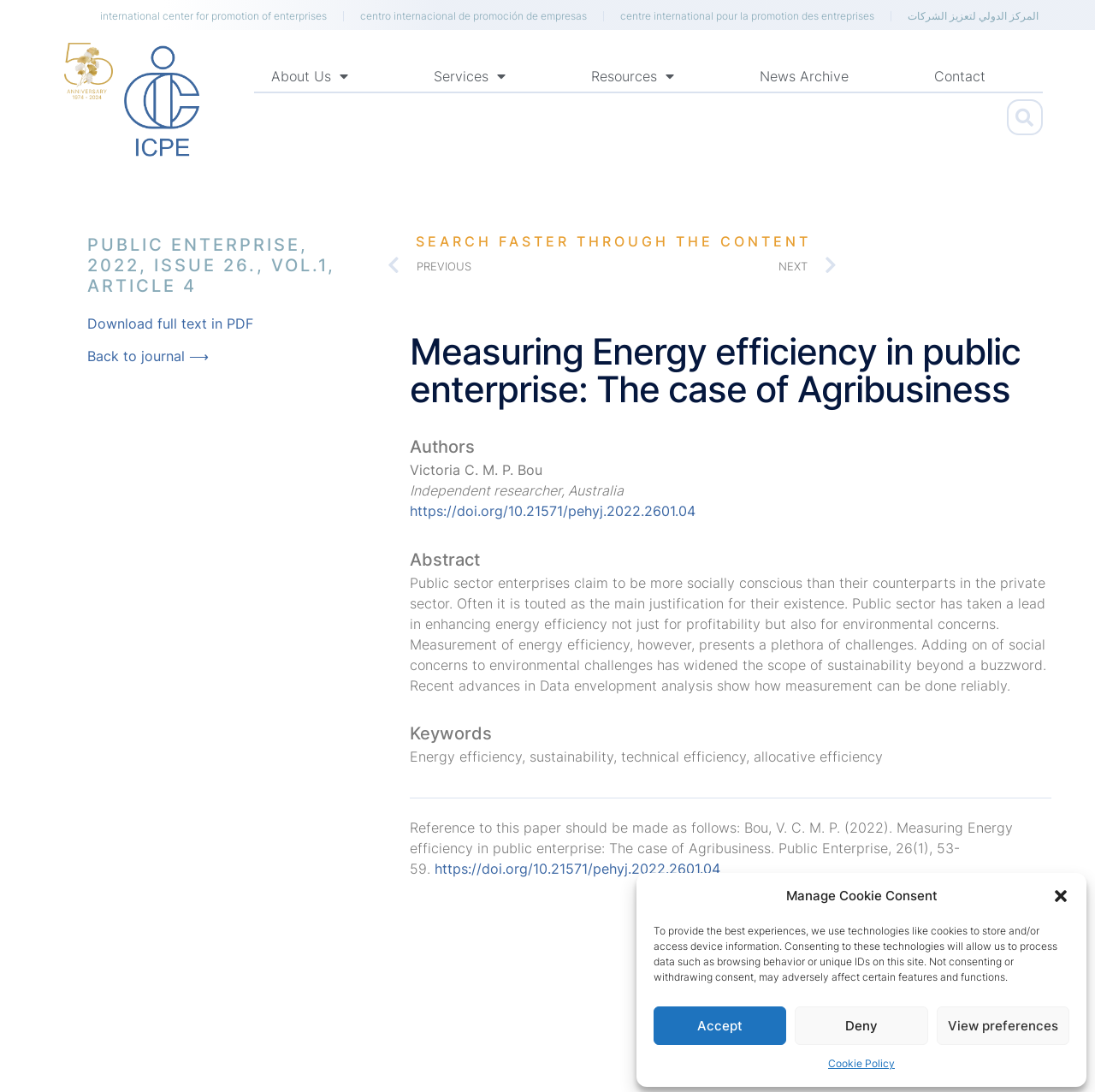What is the purpose of the search bar? From the image, respond with a single word or brief phrase.

To search through the content